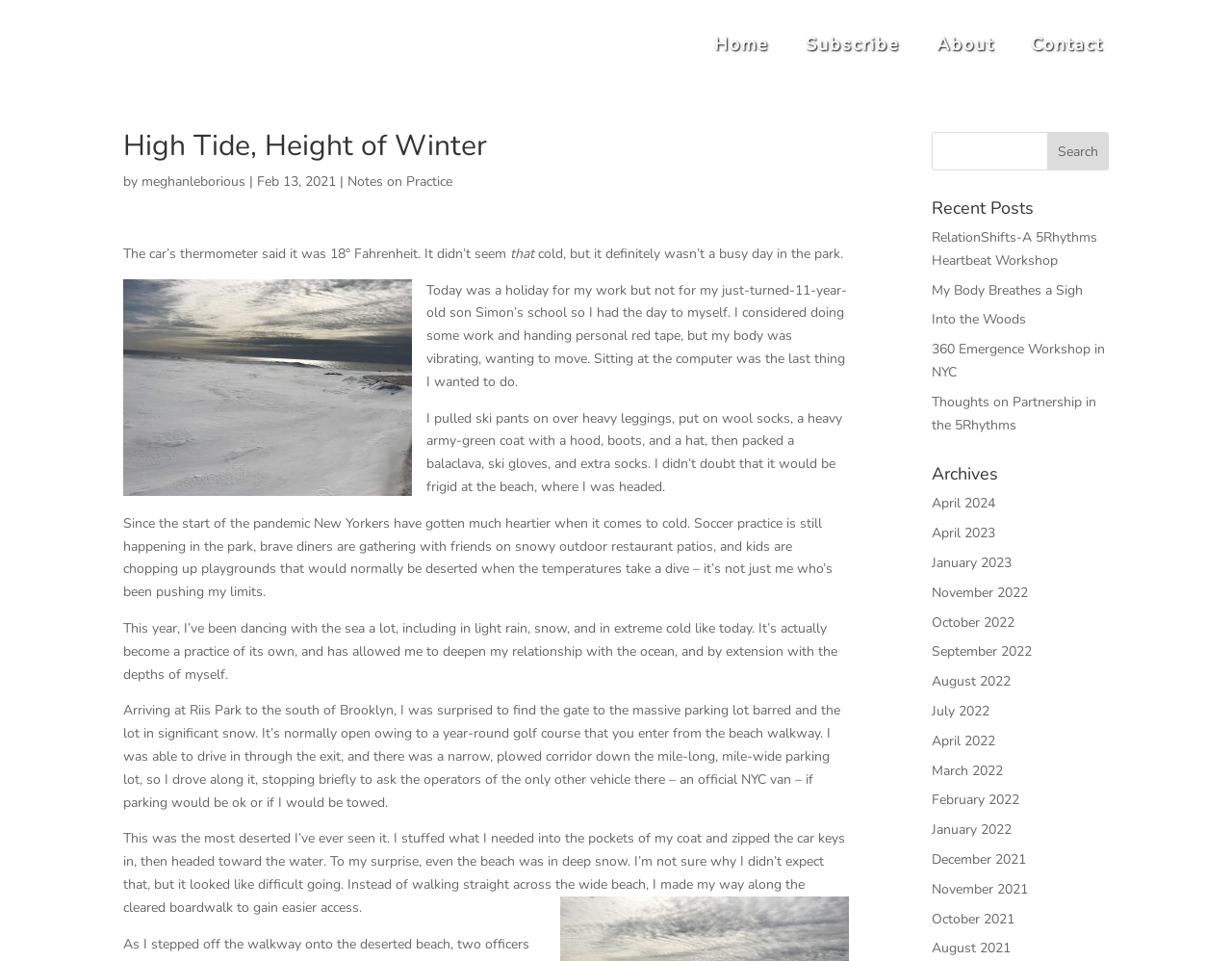Identify the coordinates of the bounding box for the element that must be clicked to accomplish the instruction: "Search for a keyword".

[0.756, 0.137, 0.9, 0.177]